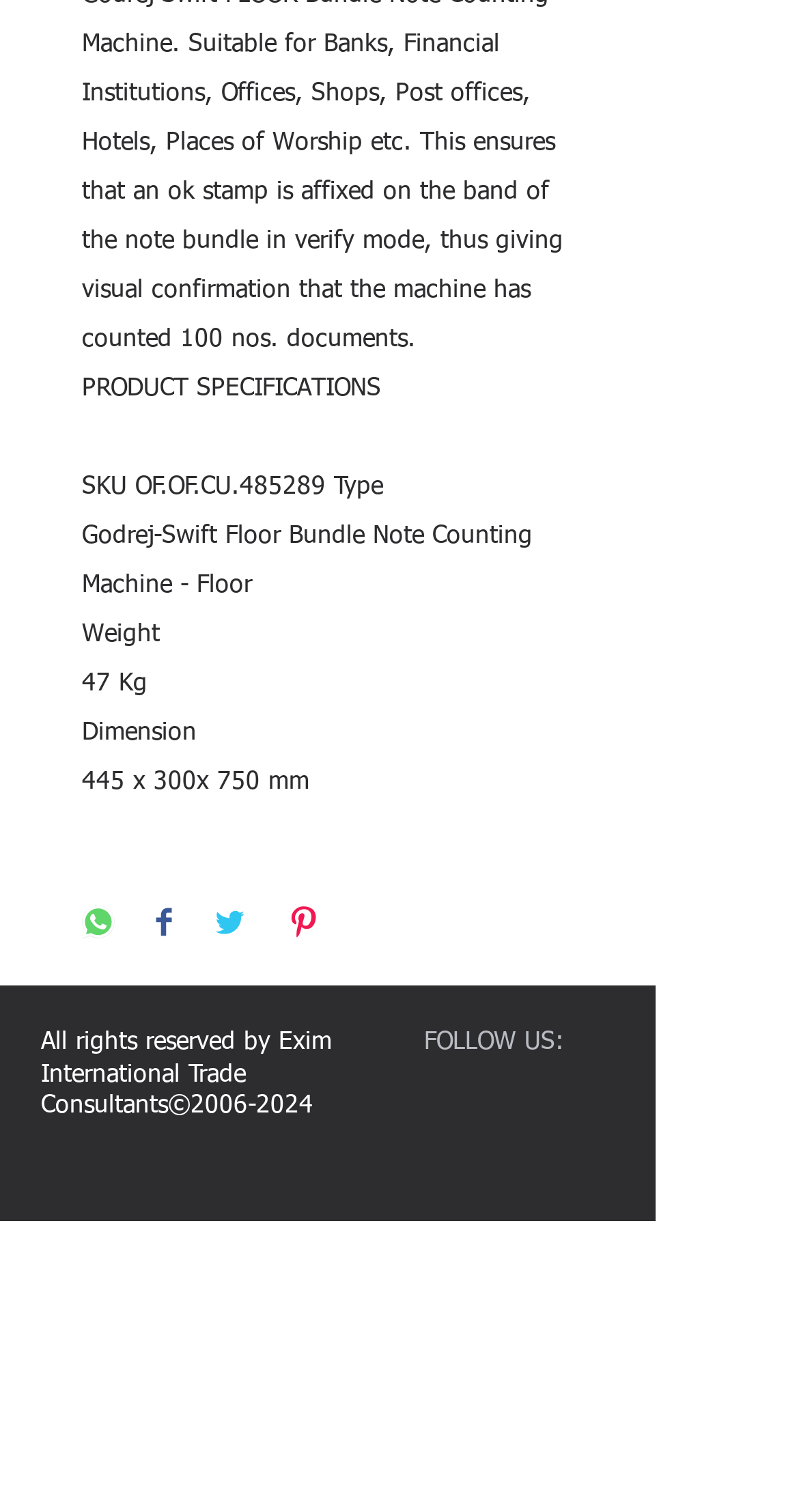Give a one-word or short-phrase answer to the following question: 
Who owns the rights to the webpage content?

Exim International Trade Consultants